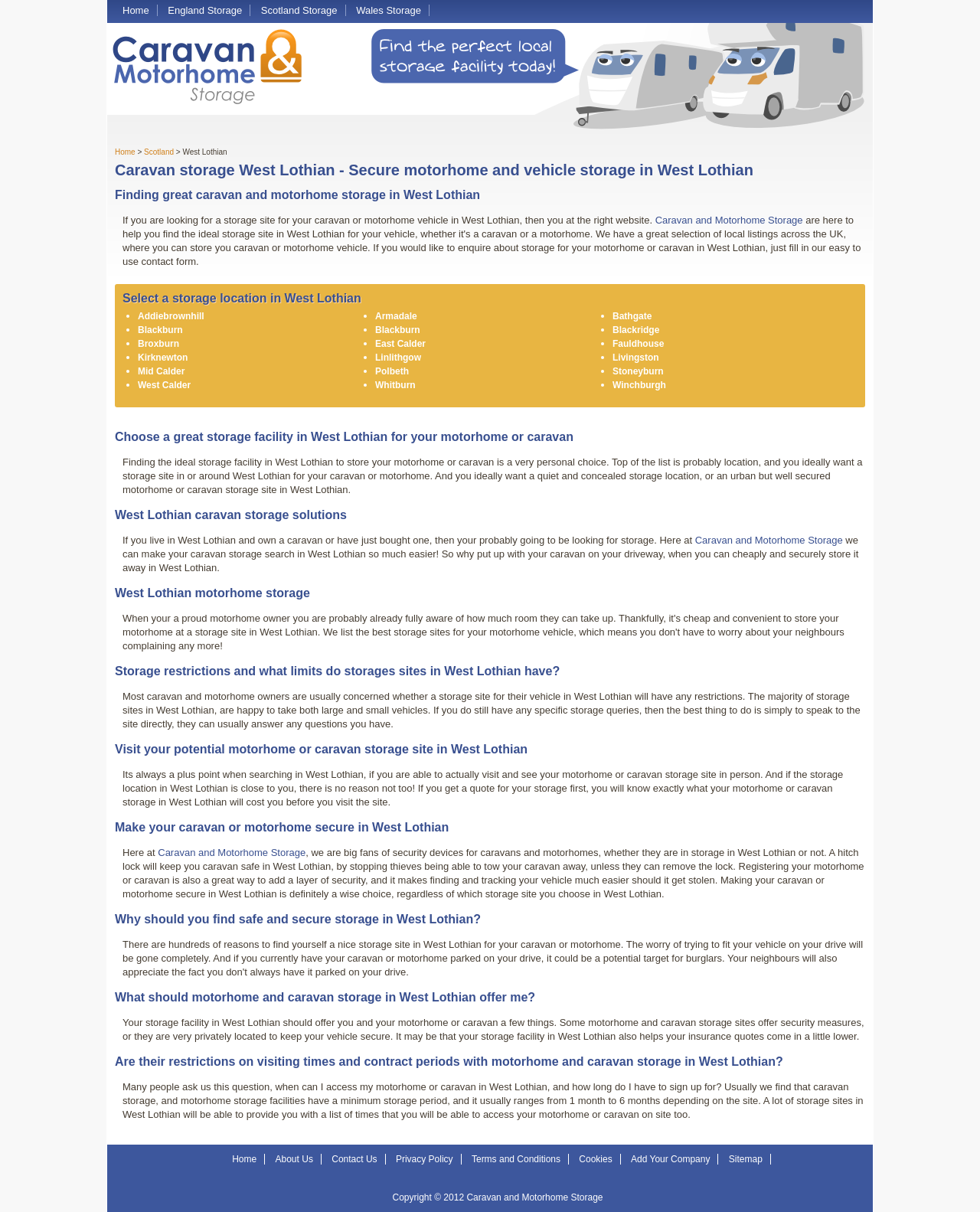Find the bounding box coordinates of the clickable area that will achieve the following instruction: "Select 'Addiebrownhill' as a storage location".

[0.141, 0.256, 0.208, 0.265]